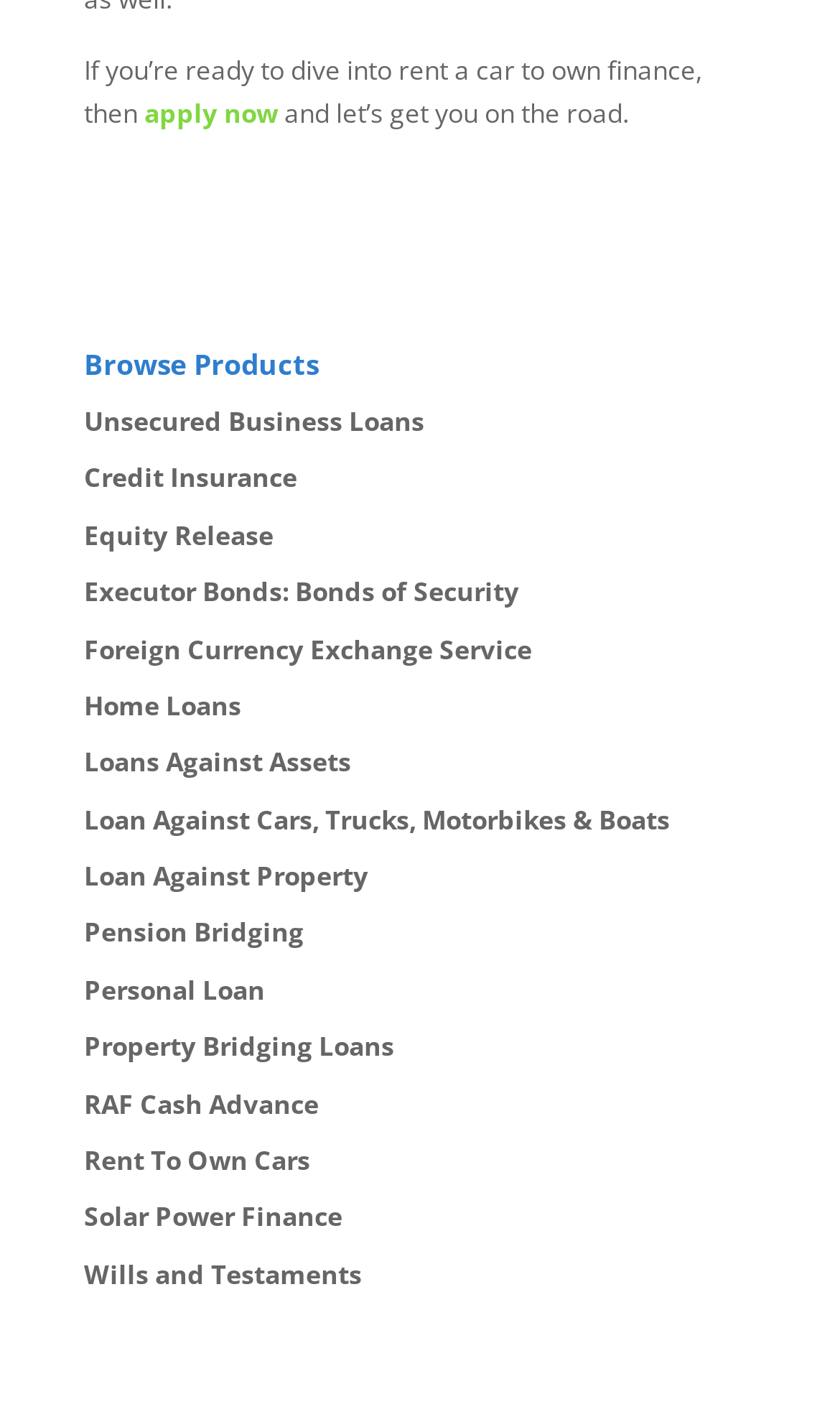What is the last type of loan listed?
Answer the question with a detailed and thorough explanation.

The last type of loan listed on the webpage is 'Wills and Testaments', which is the 15th link under the 'Browse Products' heading, with a bounding box coordinate of [0.1, 0.883, 0.431, 0.909].